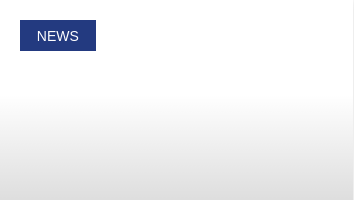Provide a thorough description of the image presented.

The image features a button labeled "NEWS," set against a minimalist background. The button is designed in a prominent blue color, contrasting sharply with the lighter backdrop. This visually striking element serves as a navigational aid, likely directing users to a section highlighting the latest updates, articles, or information related to current events. Its position at the top of the layout suggests it is an important feature for users seeking news content on the webpage.